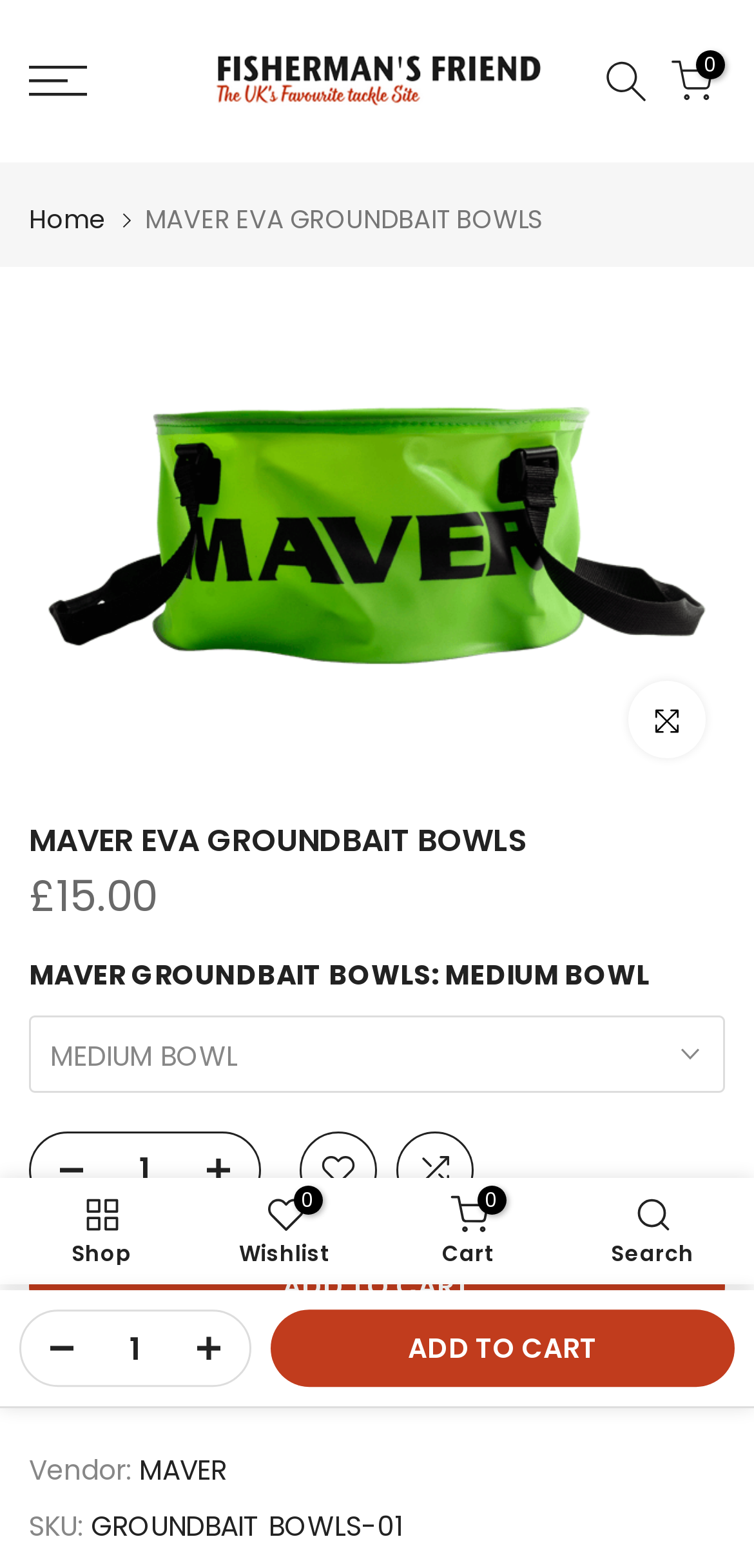Identify the bounding box coordinates of the region that should be clicked to execute the following instruction: "View Rip-Tie product groups".

None